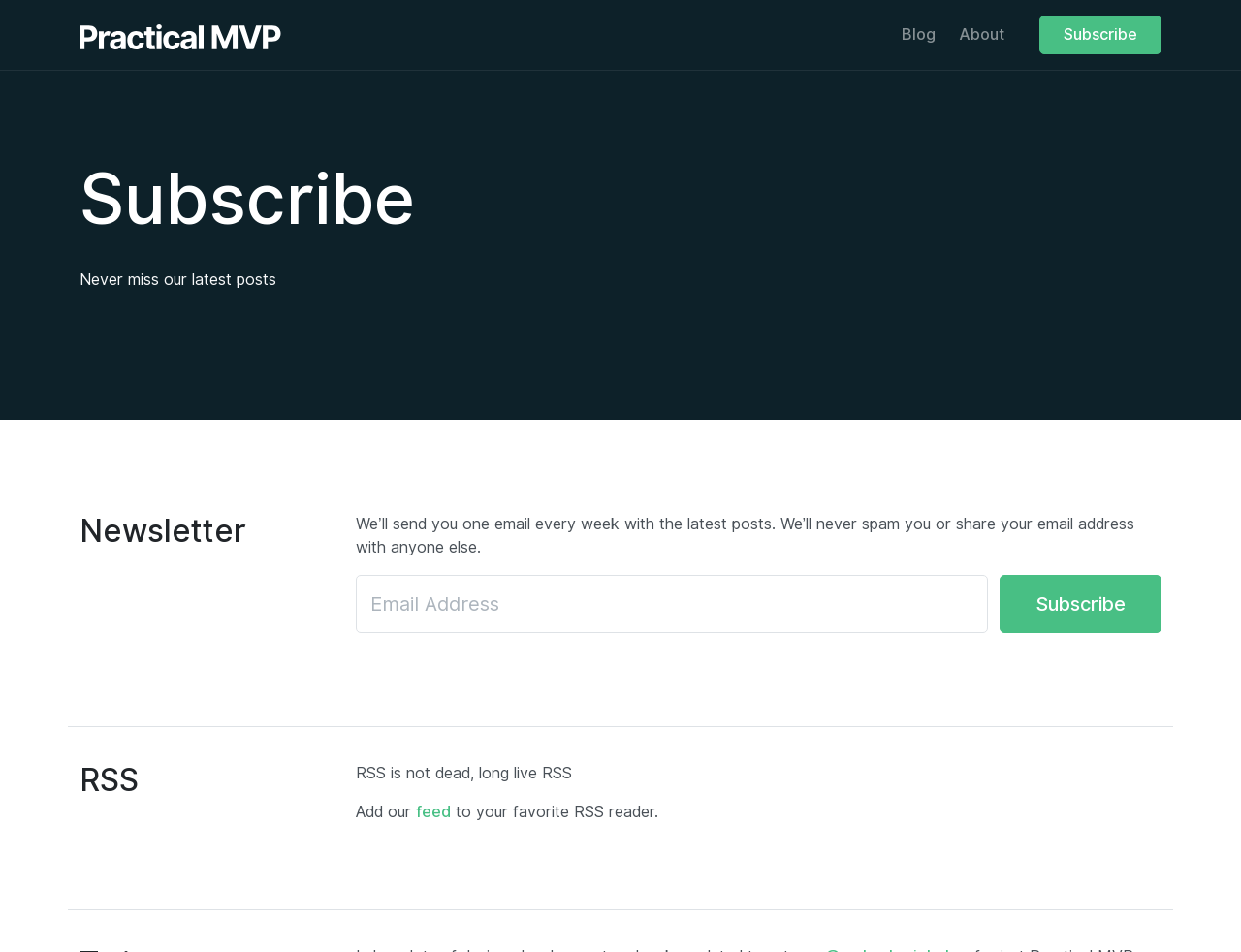What is the alternative to subscribing via email?
Answer the question based on the image using a single word or a brief phrase.

RSS